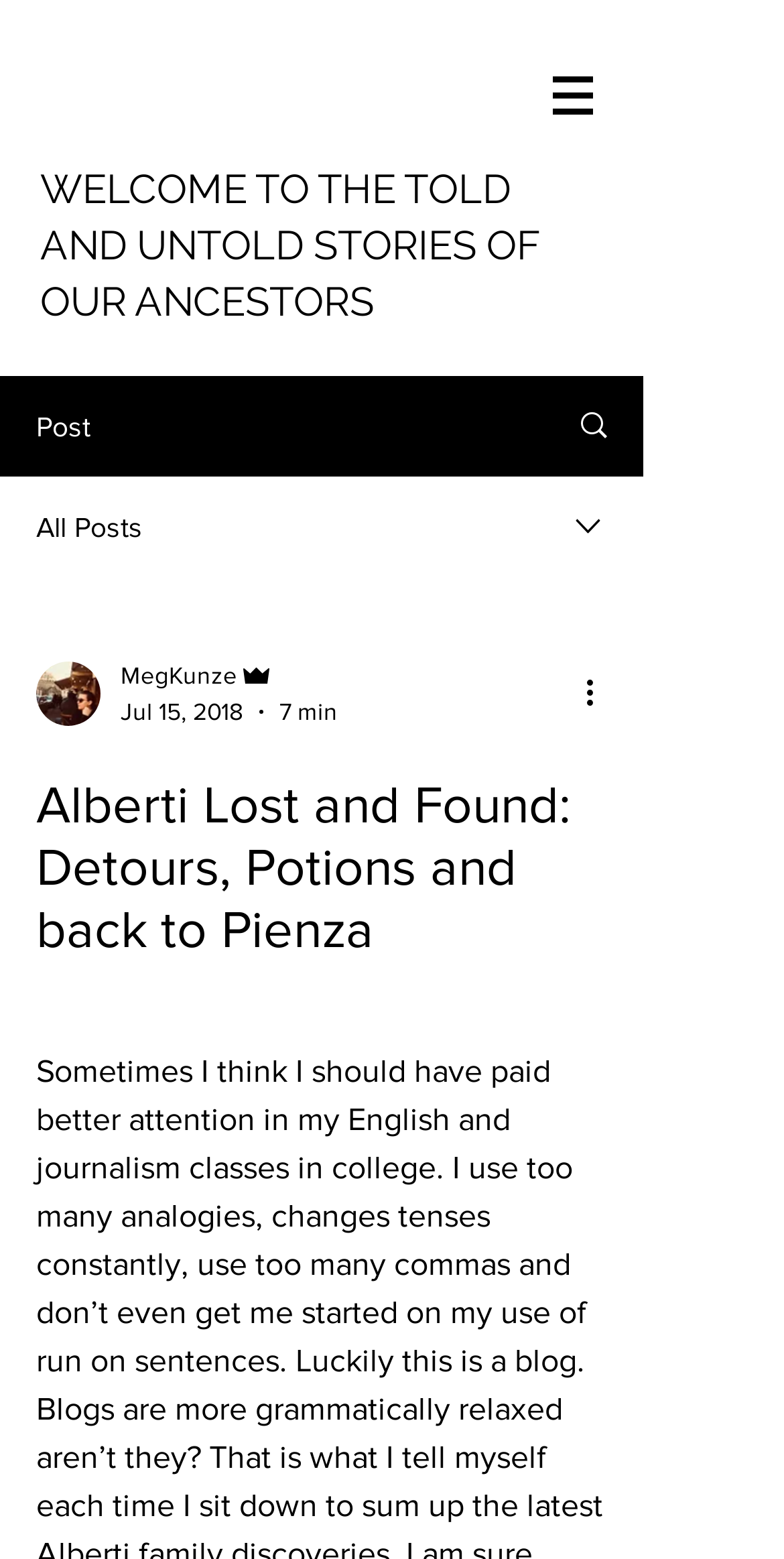Provide an in-depth caption for the elements present on the webpage.

This webpage appears to be a personal blog or journal, with a focus on storytelling and ancestry. At the top of the page, there is a navigation menu labeled "Site" with a dropdown button, accompanied by a small image. Below this, a large heading reads "WELCOME TO THE TOLD AND UNTOLD STORIES OF OUR ANCESTORS", which is also a clickable link.

To the left of the heading, there are several links and buttons, including "Post", "All Posts", and an image. A combobox with a dropdown menu is located below these elements, featuring the writer's picture, name "MegKunze", and role "Admin". The combobox also displays the date "Jul 15, 2018" and an estimated reading time of "7 min".

On the right side of the page, there is a button labeled "More actions" with an accompanying image. Below this, a heading with the title "Alberti Lost and Found: Detours, Potions and back to Pienza" takes up a significant portion of the page. The content of this section is not explicitly described in the accessibility tree, but it likely contains the main article or story.

Throughout the page, there are several images, including icons and the writer's picture, which add visual interest and break up the text. Overall, the page appears to be well-organized, with clear headings and a focus on storytelling.